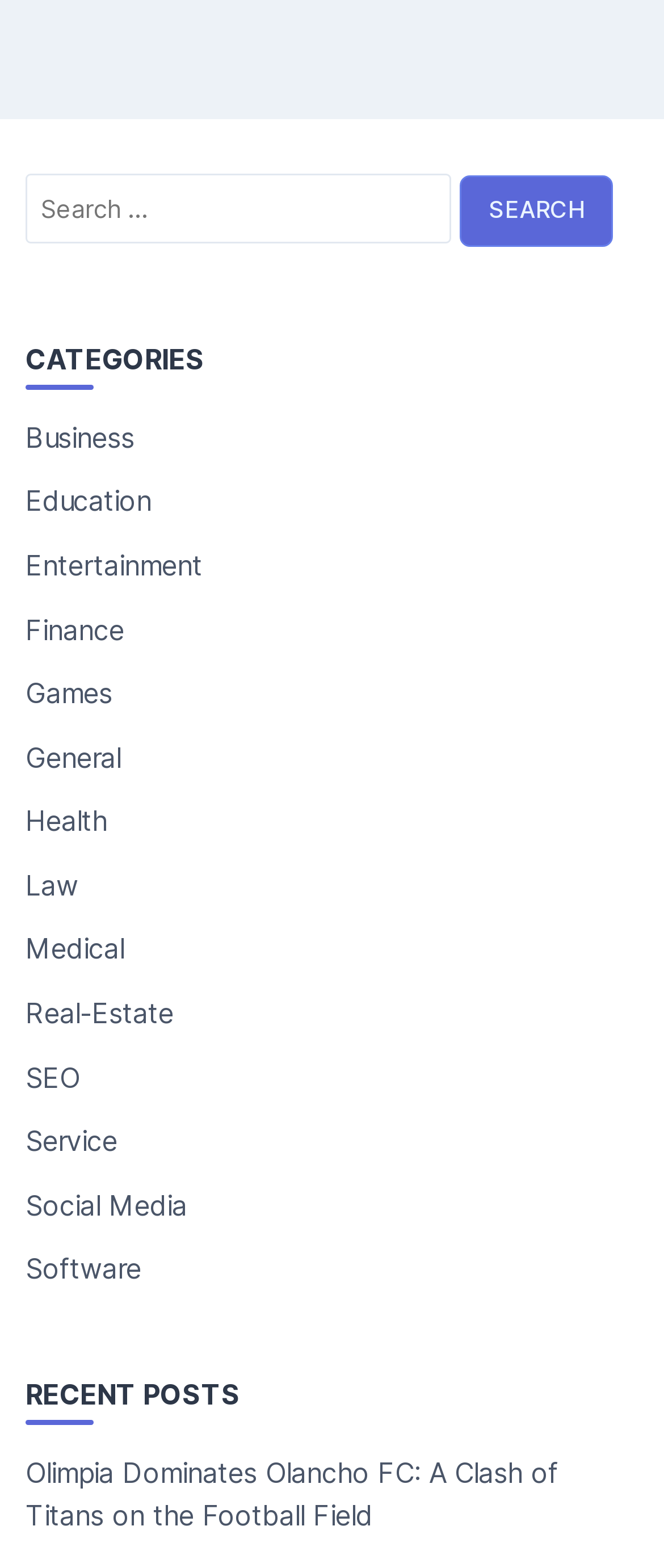Please specify the bounding box coordinates of the clickable region necessary for completing the following instruction: "Search for something". The coordinates must consist of four float numbers between 0 and 1, i.e., [left, top, right, bottom].

[0.038, 0.111, 0.679, 0.155]